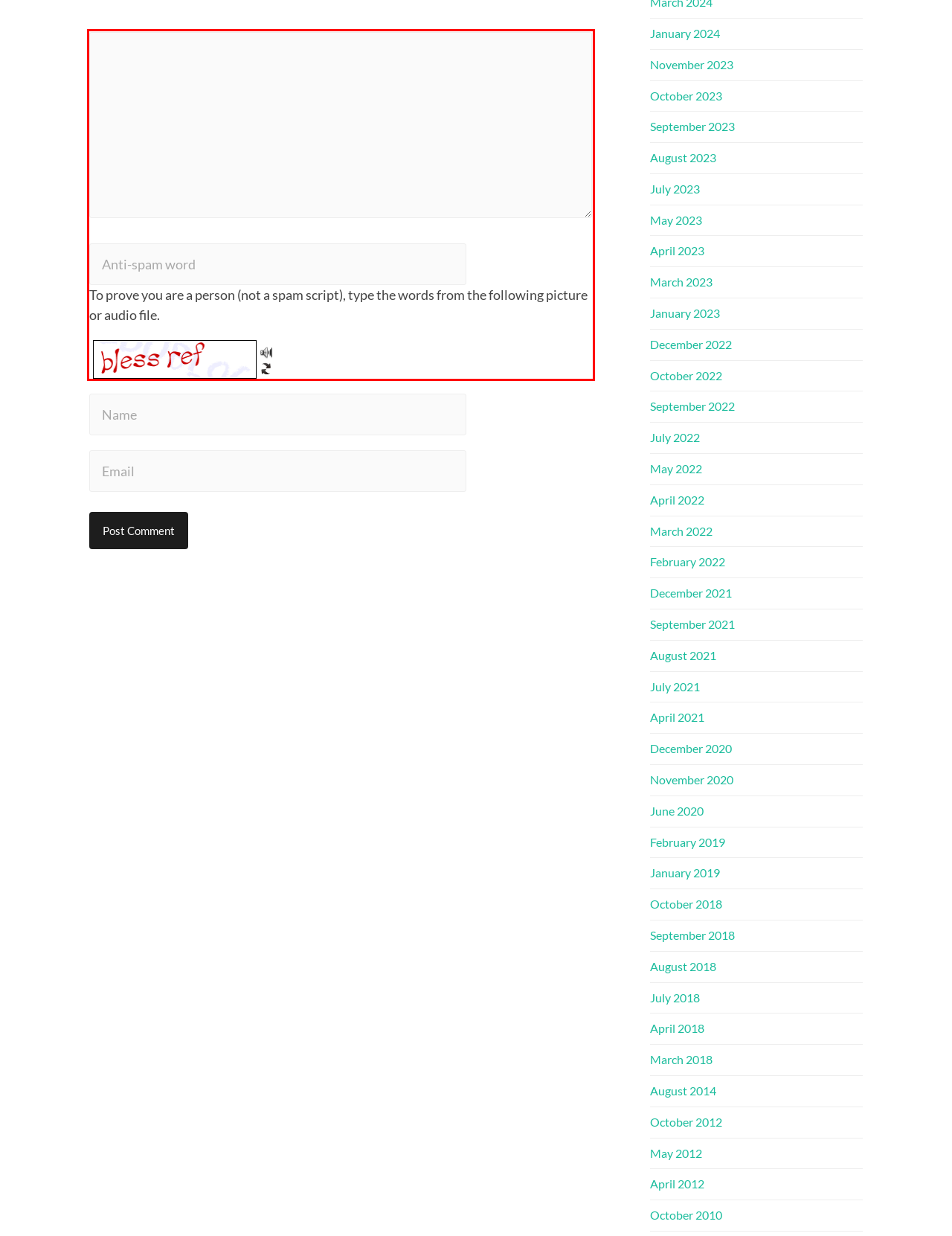Please use OCR to extract the text content from the red bounding box in the provided webpage screenshot.

To prove you are a person (not a spam script), type the words from the following picture or audio file. Listen Load new Captcha refreshed.